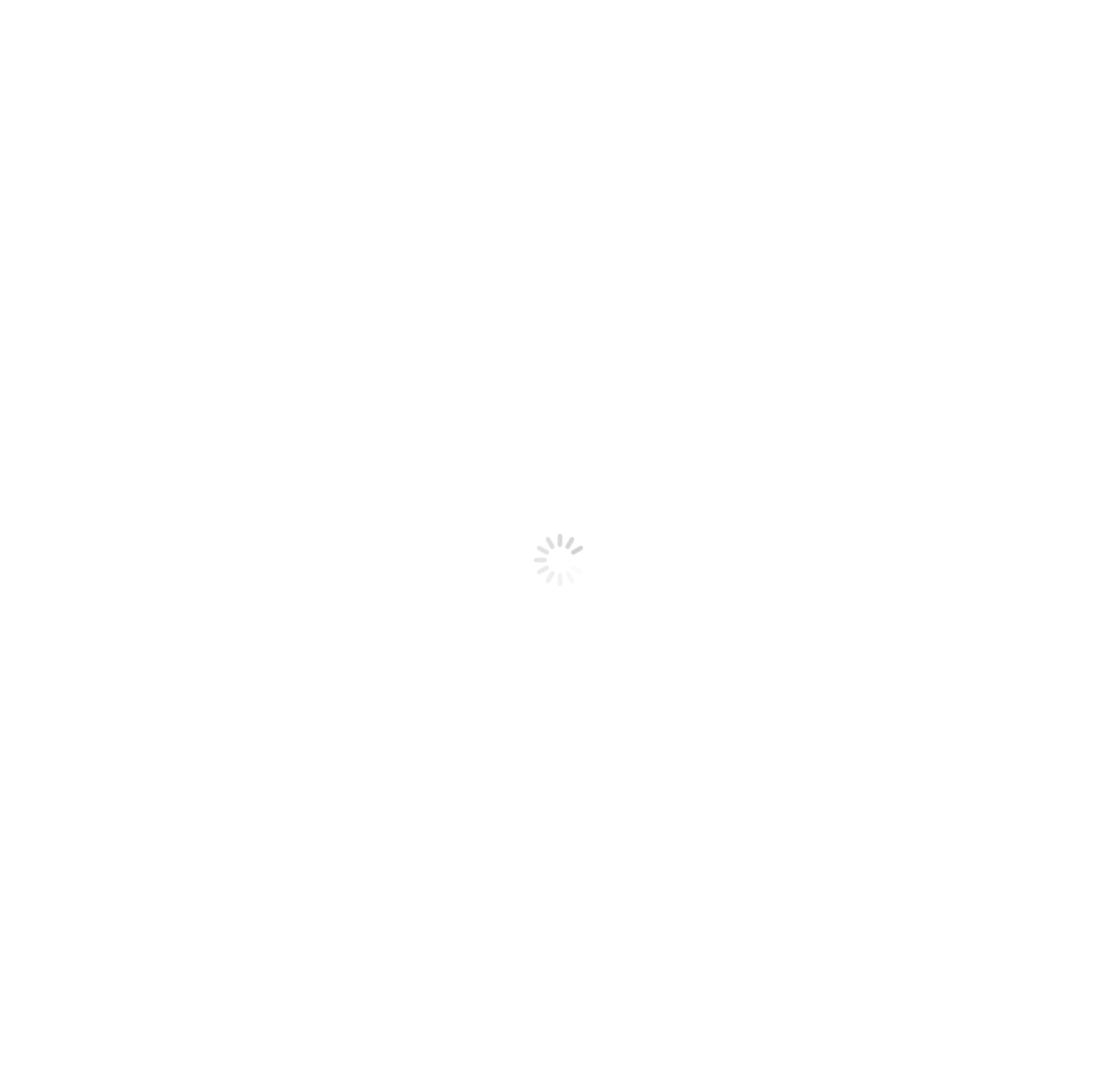Please locate the bounding box coordinates of the element that should be clicked to achieve the given instruction: "Click the Certified Practising Counsellors Australia link".

[0.023, 0.038, 0.205, 0.113]